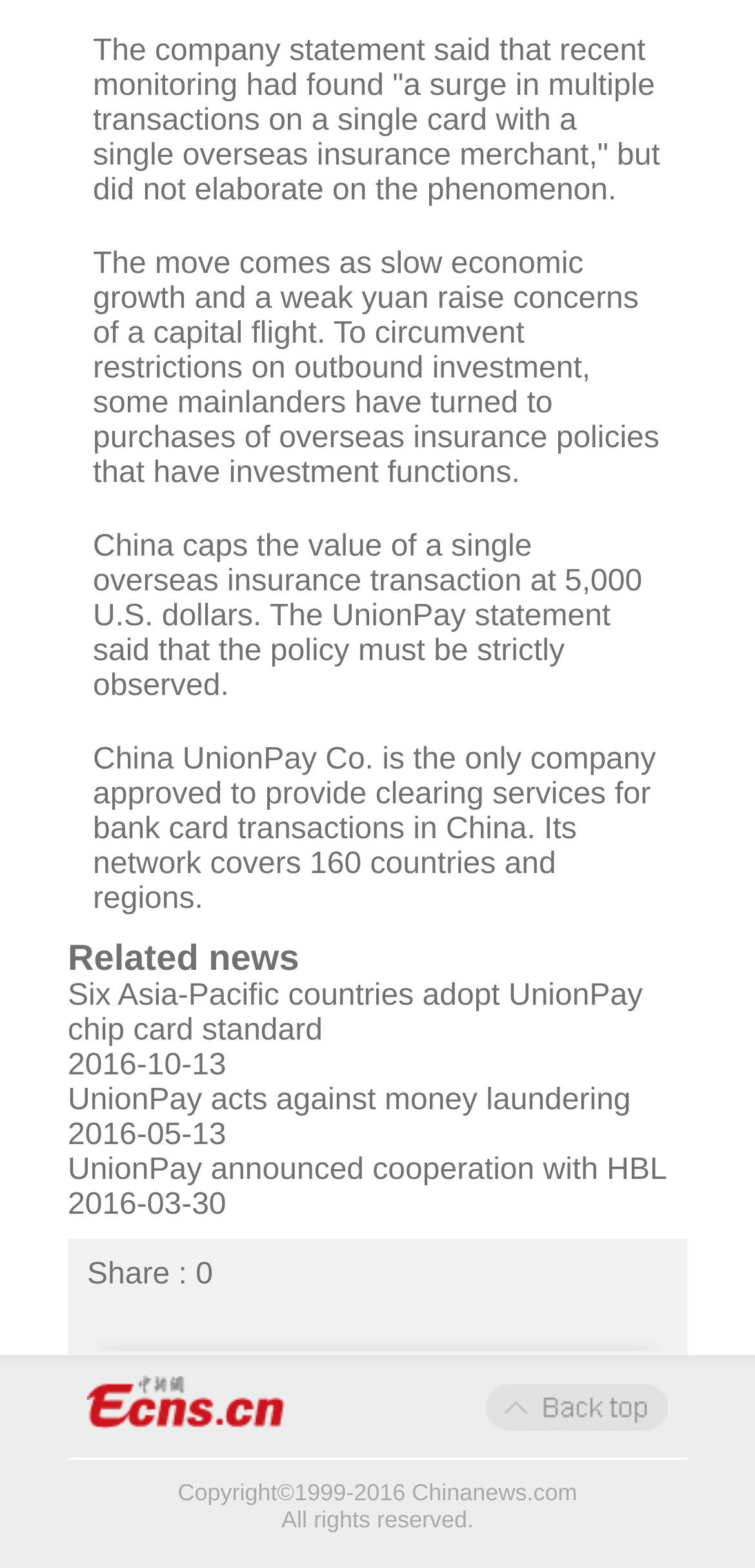Determine the bounding box for the UI element that matches this description: "UnionPay announced cooperation with HBL".

[0.09, 0.736, 0.883, 0.757]